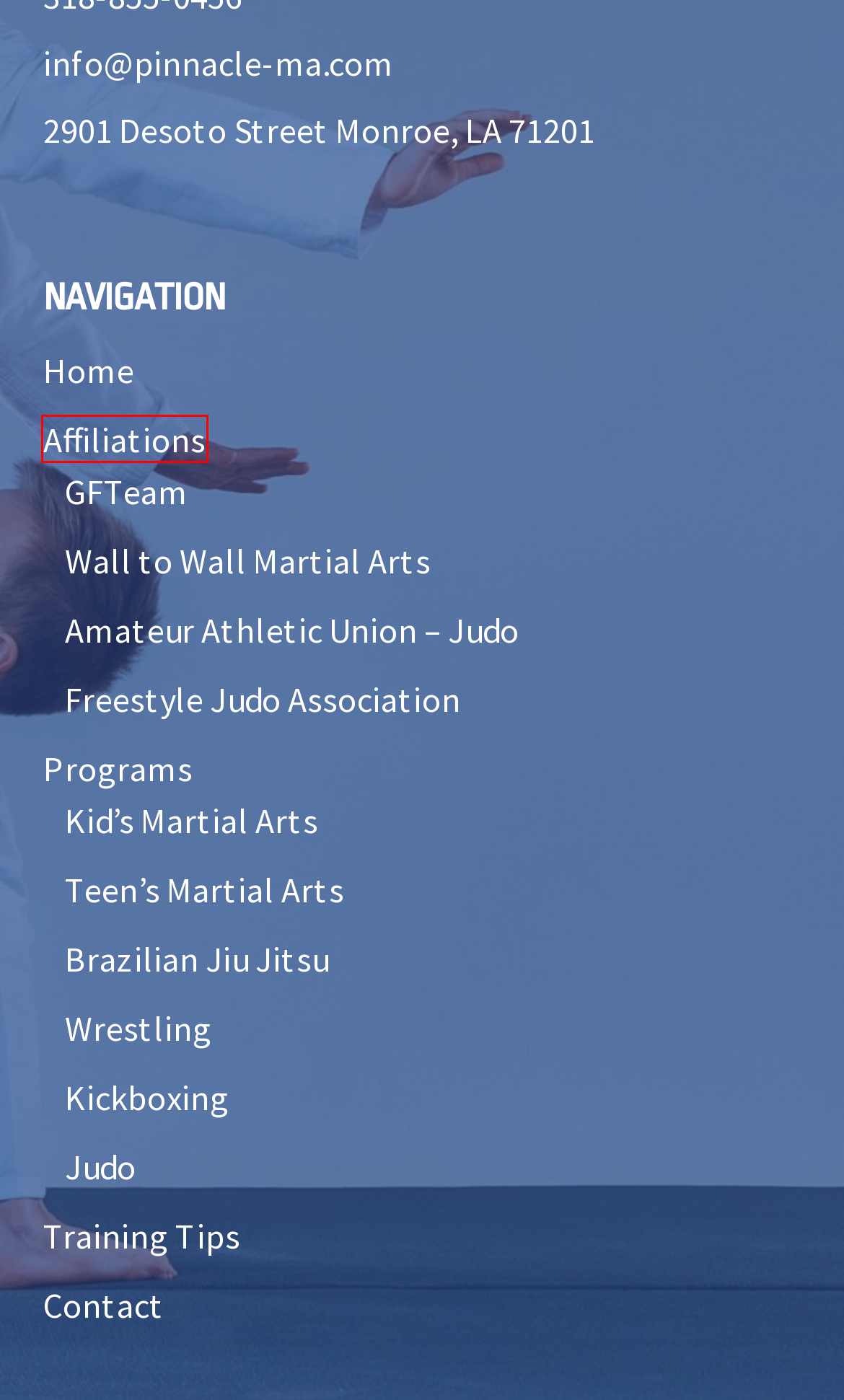Check out the screenshot of a webpage with a red rectangle bounding box. Select the best fitting webpage description that aligns with the new webpage after clicking the element inside the bounding box. Here are the candidates:
A. Contact Us | Pinnacle Martial Arts Academy | Monroe, LA
B. GFTeam | Pinnacle Martial Arts Academy | Monroe, LA
C. Affiliations | Pinnacle Martial Arts Academy | Monroe, LA
D. Training Tips | Pinnacle Martial Arts Academy | Monroe, LA
E. Wall to Wall Martial Arts | Pinnacle Martial Arts Academy | Monroe, LA
F. Amateur Athletic Union (AAU) Judo | Pinnacle Martial Arts Academy | Monroe, LA
G. Teen's Martial Arts | Pinnacle Martial Arts Academy | Monroe, LA
H. Freestyle Judo Association | Pinnacle Martial Arts Academy | Monroe, LA

C